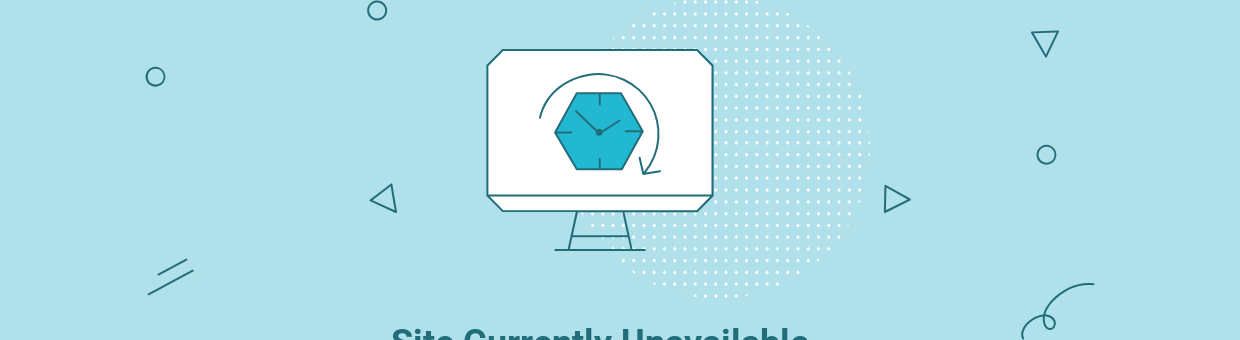What is the purpose of the geometric shapes surrounding the monitor?
Refer to the image and provide a one-word or short phrase answer.

to enhance the aesthetic